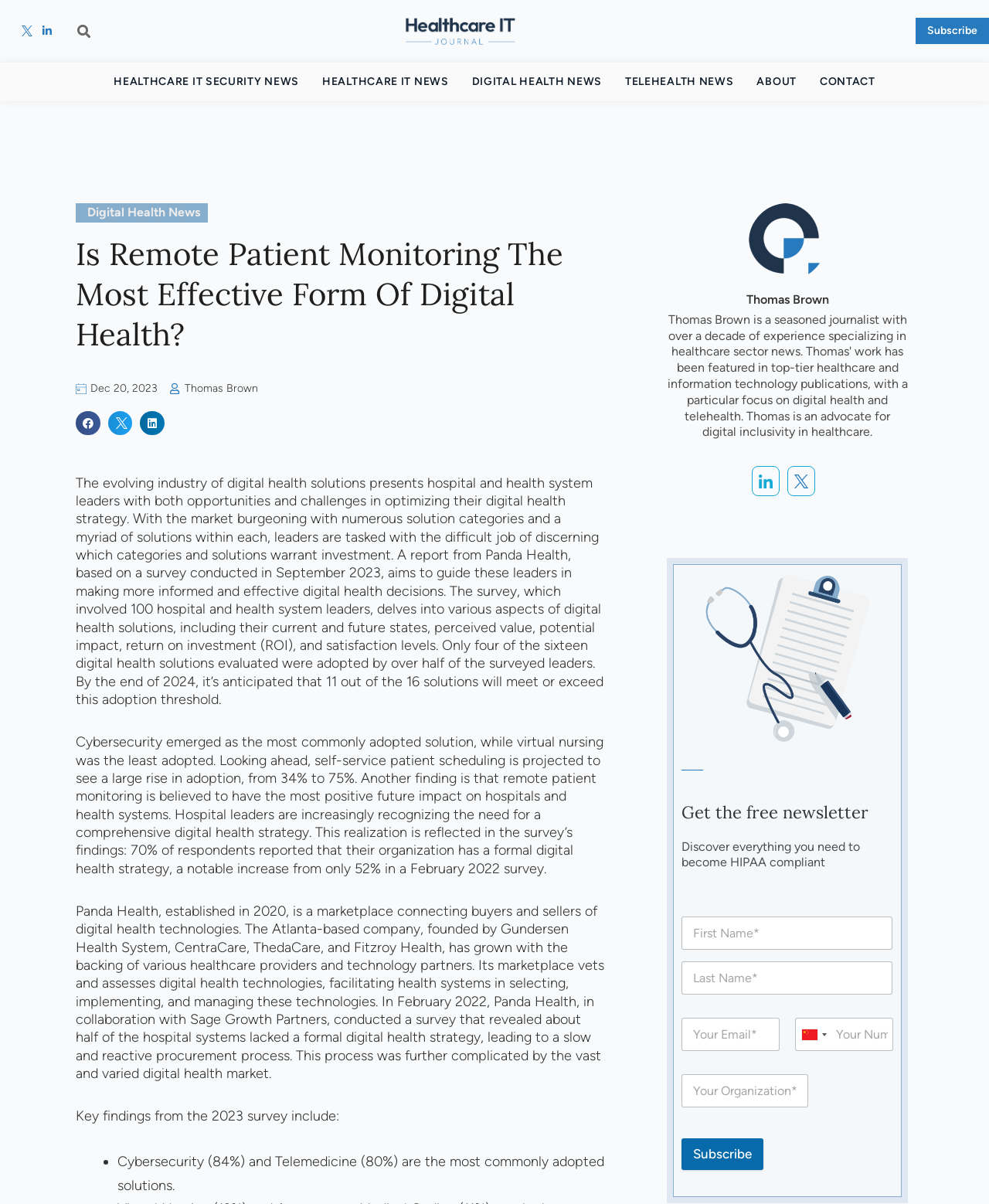Locate the primary heading on the webpage and return its text.

Is Remote Patient Monitoring The Most Effective Form Of Digital Health?